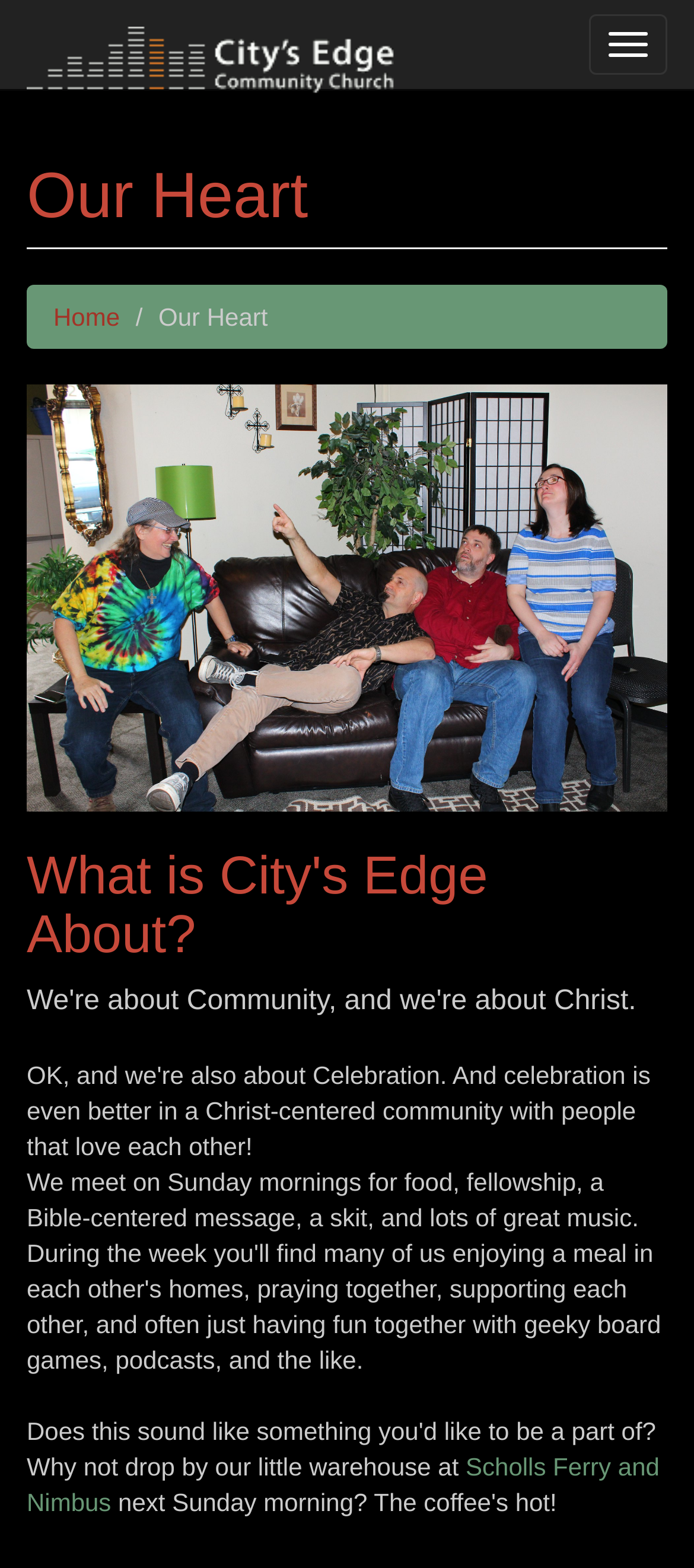What is the name of the road mentioned on the page?
Examine the webpage screenshot and provide an in-depth answer to the question.

I found this answer by looking at the link element at the bottom of the page, which has the text 'Scholls Ferry and Nimbus'. This text is likely the name of a road or location.